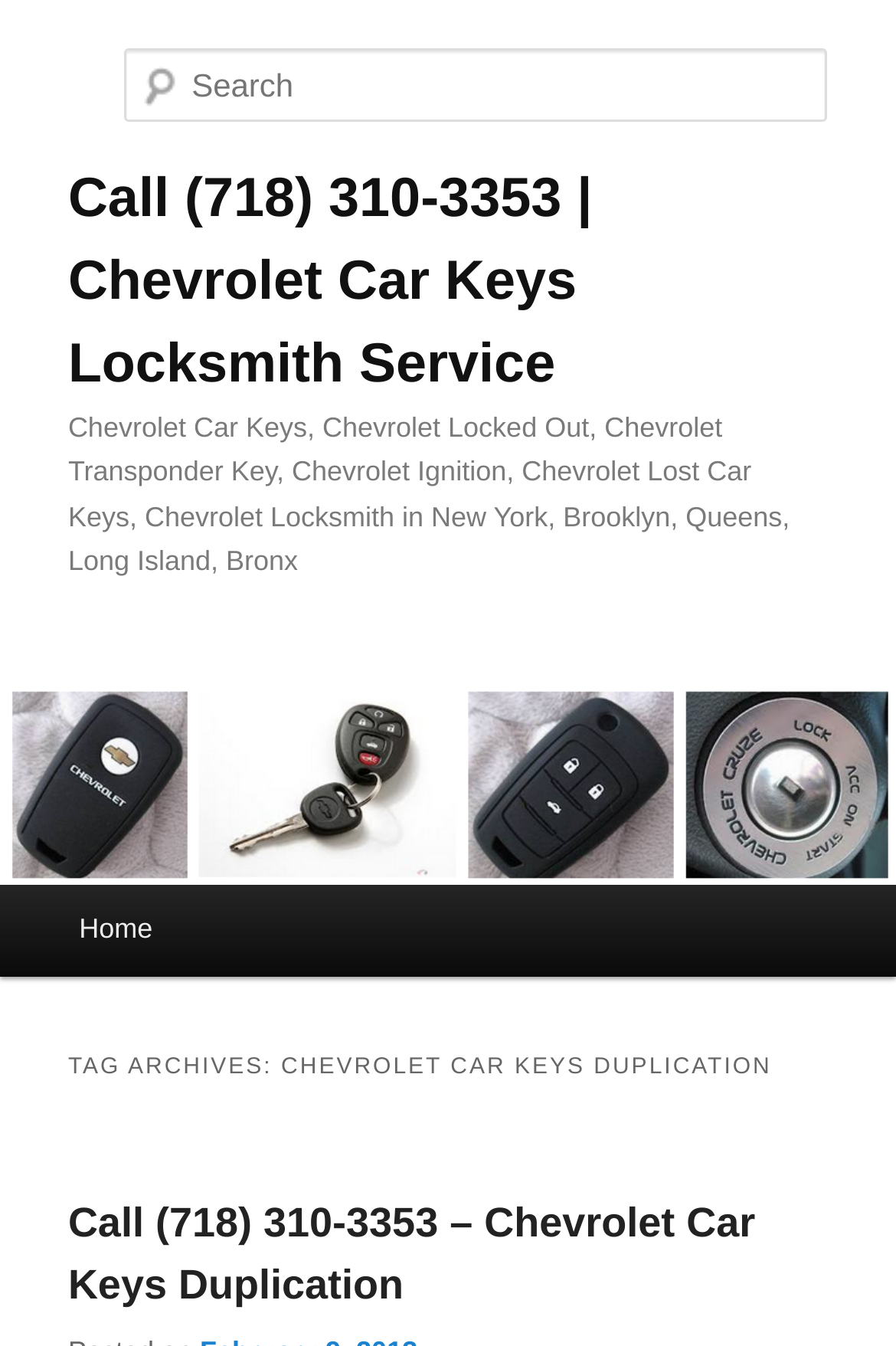What is the purpose of the 'Search' textbox?
Look at the screenshot and respond with a single word or phrase.

To search the website